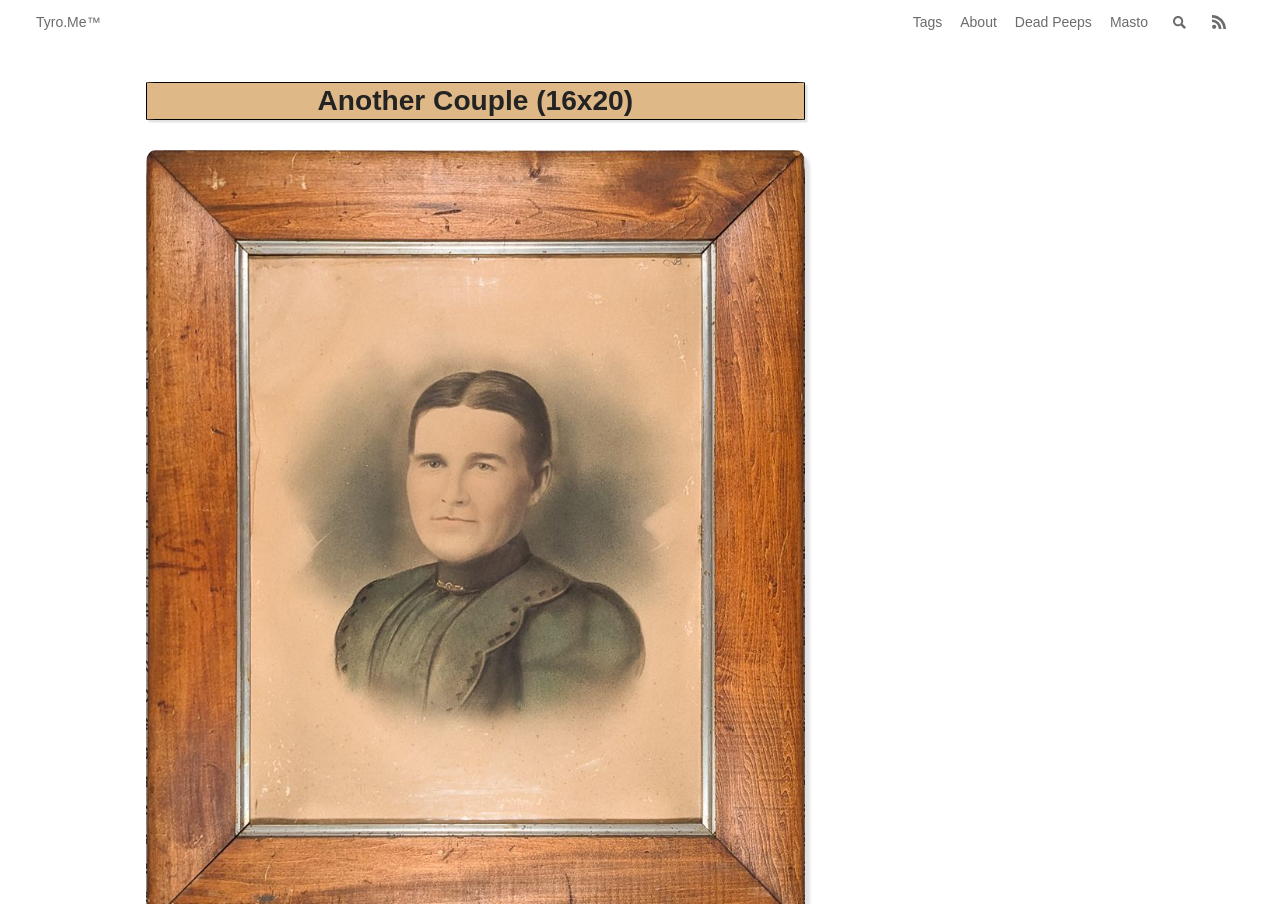Explain the webpage in detail.

The webpage is titled "Tyro.Me™" and appears to be a blog or feed-based website. At the top left, there is a link to the website's homepage, labeled "Tyro.Me™". To the right of this link, there are several navigation links, including "Tags", "Search", "Feed", "About", "Dead Peeps", and "Masto", which are evenly spaced and aligned horizontally.

Below the navigation links, there is a heading that reads "Another Couple (16x20)", which suggests that the webpage may be displaying a blog post or article with this title. The heading is centered near the top of the page.